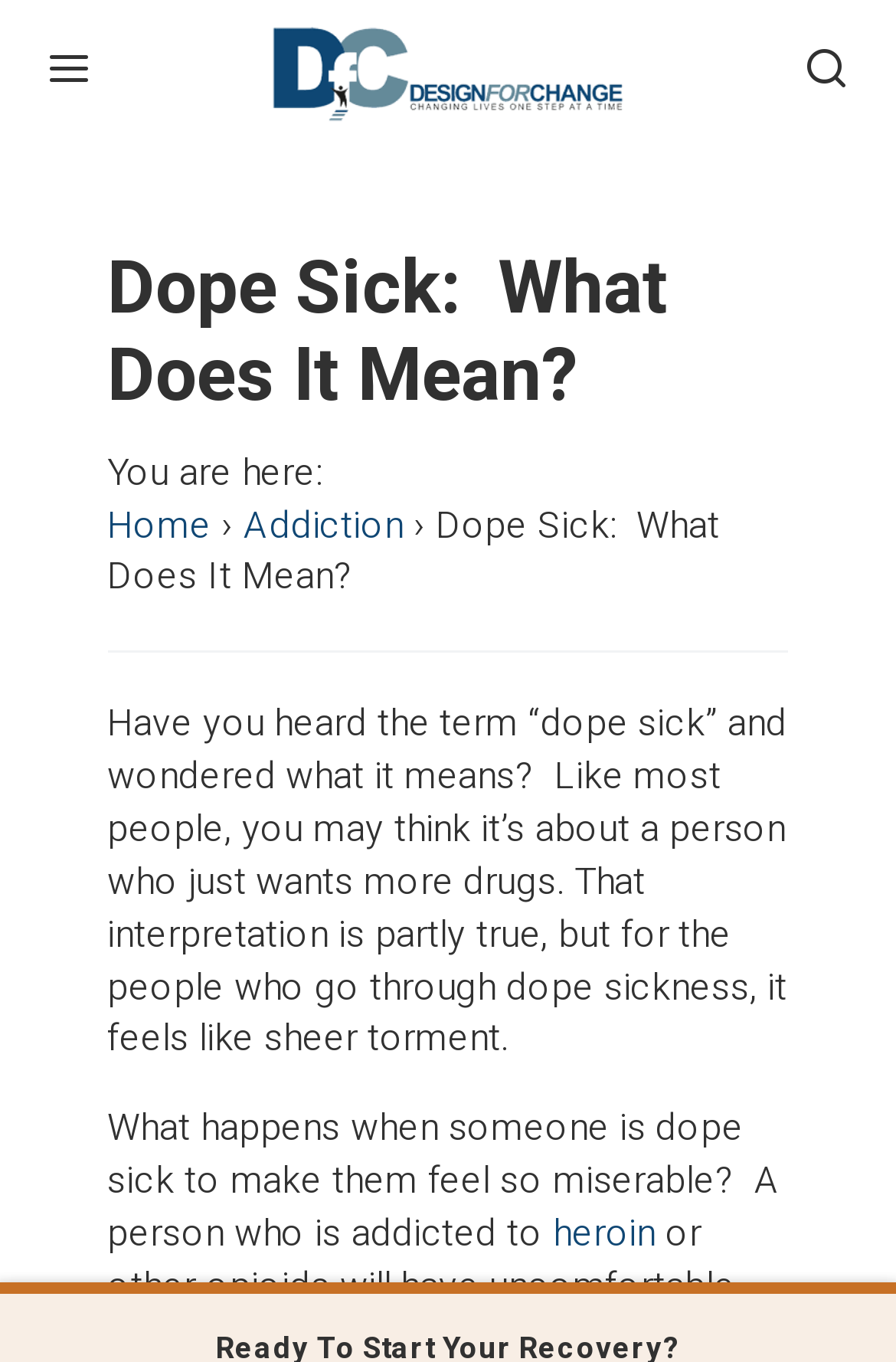Look at the image and give a detailed response to the following question: What is the topic of the webpage?

The webpage is focused on explaining what dope sickness is, its effects, and how to overcome it, as indicated by the heading 'Dope Sick: What Does It Mean?' and the content that follows.